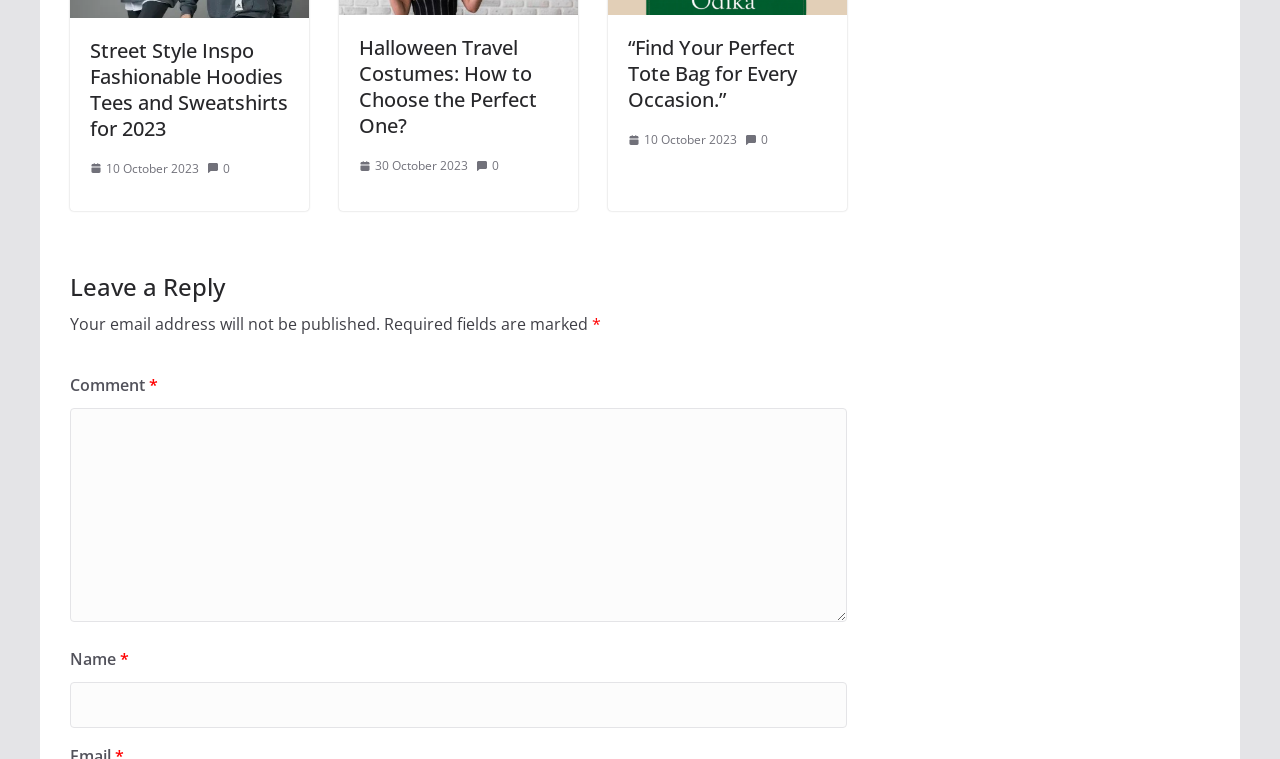Provide a thorough and detailed response to the question by examining the image: 
What is the purpose of the textbox below 'Comment'?

The textbox is labeled as 'Comment *' and is required, which implies that it is for users to input their comments.